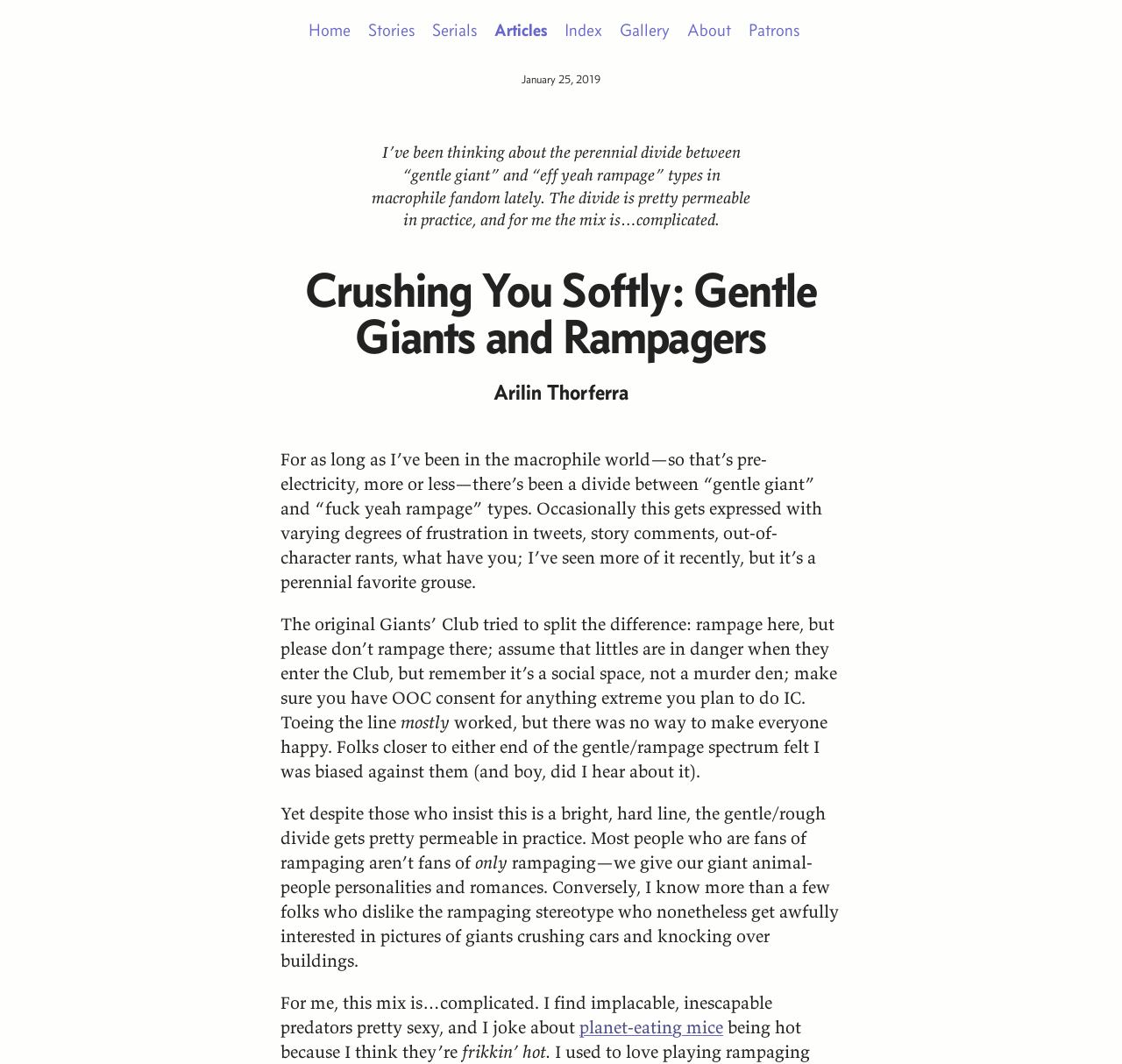Explain the features and main sections of the webpage comprehensively.

This webpage is a blog post titled "Crushing You Softly: Gentle Giants and Rampagers" by Arilin Thorferra. At the top of the page, there is a navigation menu with 8 links: "Home", "Stories", "Serials", "Articles", "Index", "Gallery", "About", and "Patrons". Below the navigation menu, there is a timestamp indicating that the post was published on January 25, 2019.

The main content of the page is a lengthy article discussing the divide between "gentle giant" and "eff yeah rampage" types in macrophile fandom. The article is divided into several paragraphs, with a heading at the top that matches the title of the page. The author, Arilin Thorferra, shares their thoughts on the permeable nature of this divide and how it affects their own preferences.

Throughout the article, there are no images, but there is a link to "planet-eating mice" in the last paragraph. The text is densely packed, with no clear separation between paragraphs. The author's writing style is conversational, with a touch of humor and self-deprecation. Overall, the webpage appears to be a personal blog post discussing a specific topic within a niche fandom.